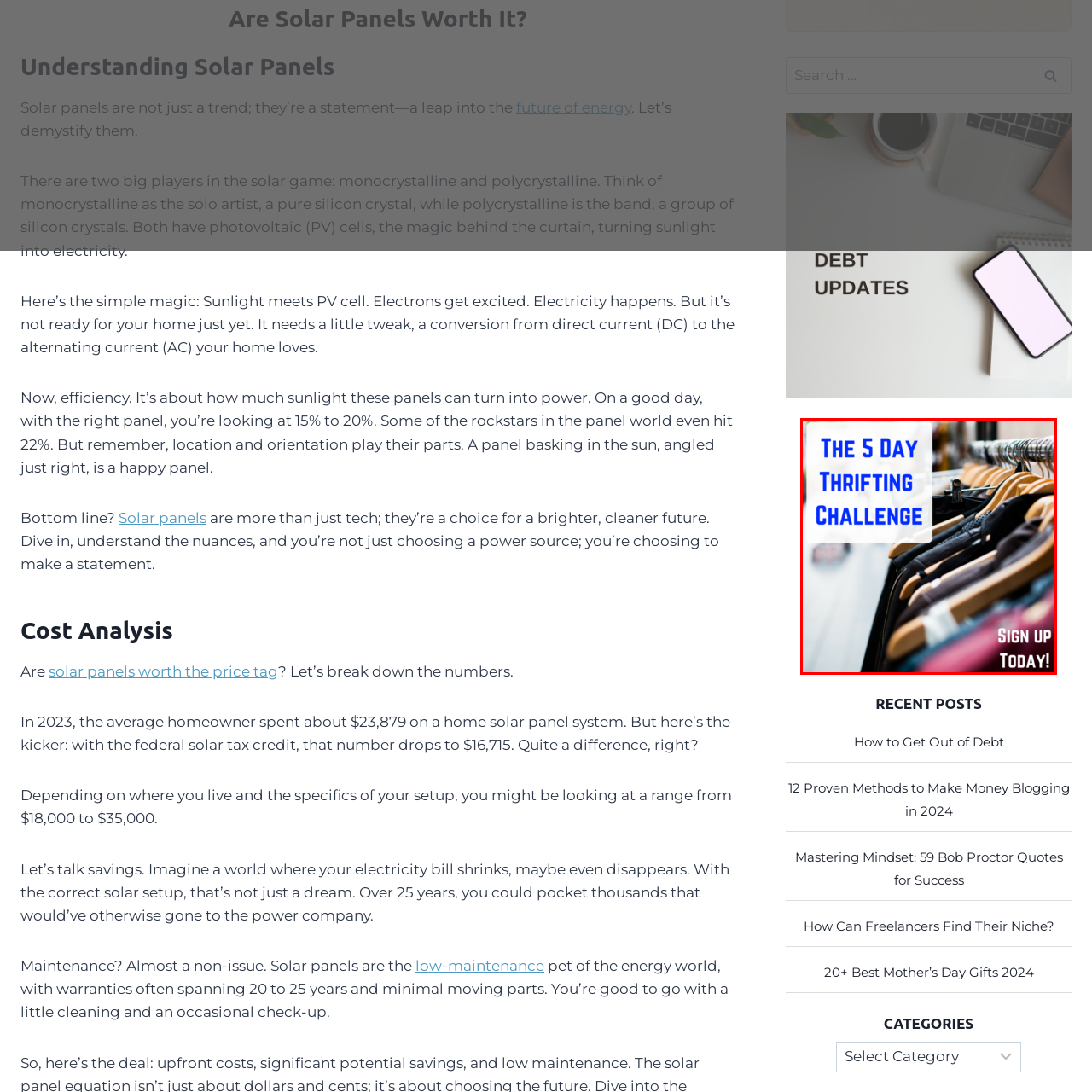What is the background color of the text?
Analyze the image surrounded by the red bounding box and answer the question in detail.

The text is prominently displayed in bold, blue lettering on a white background, making it eye-catching and inviting.